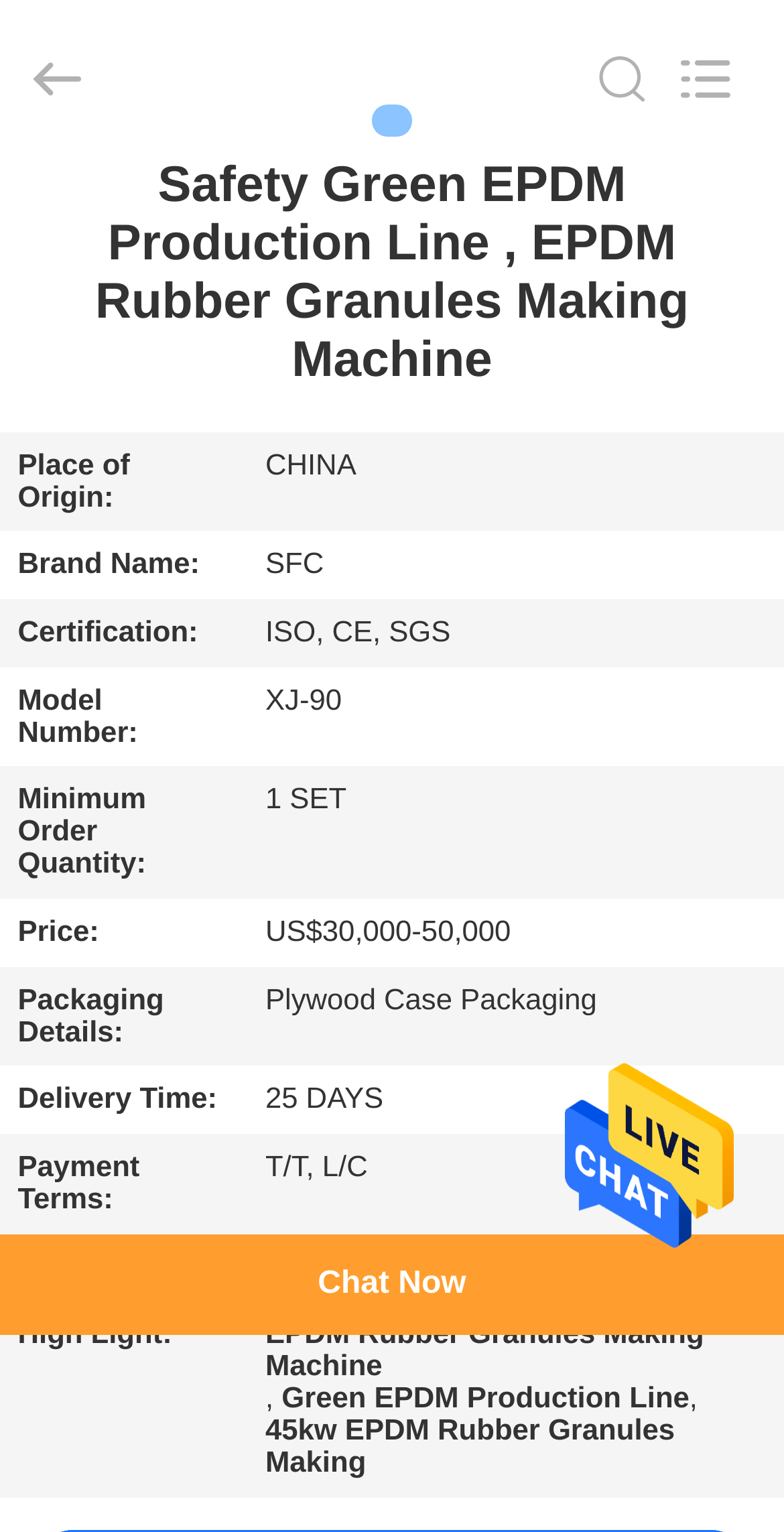Respond to the question below with a single word or phrase:
What is the minimum order quantity?

1 SET